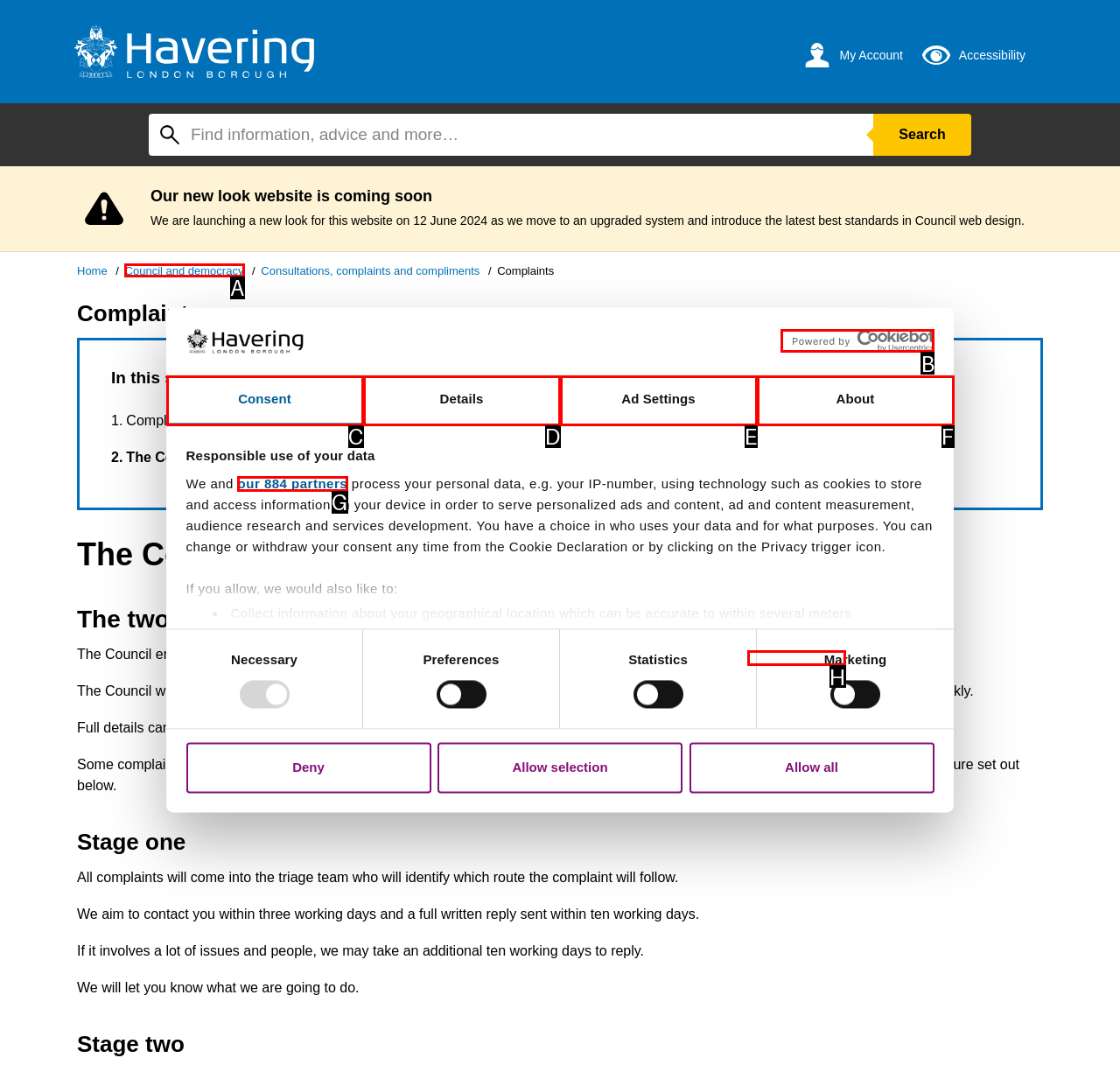Select the correct UI element to click for this task: Click on the Council and democracy link.
Answer using the letter from the provided options.

A